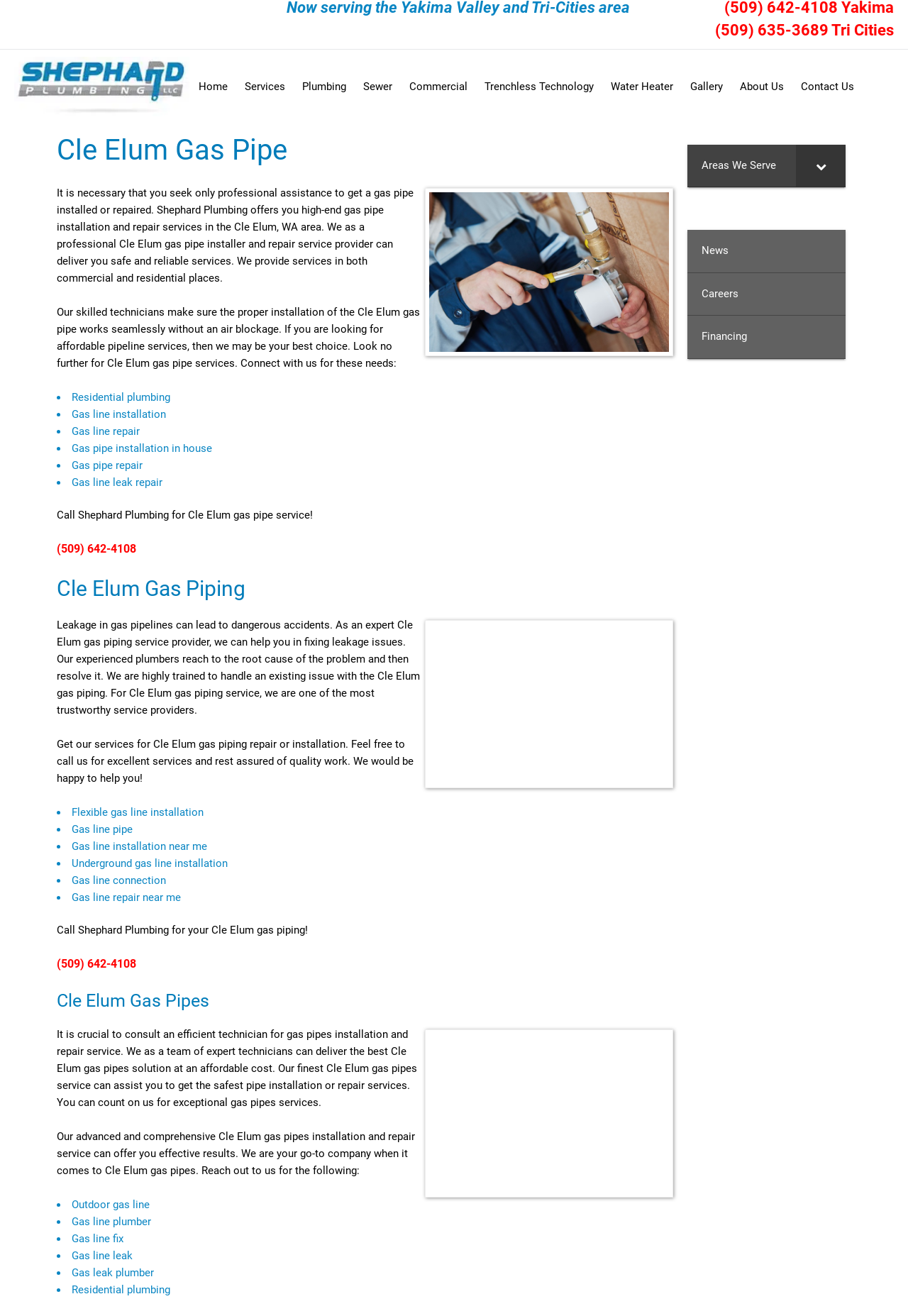What is the phone number for Cle Elum gas pipe service?
Give a single word or phrase as your answer by examining the image.

(509) 642-4108